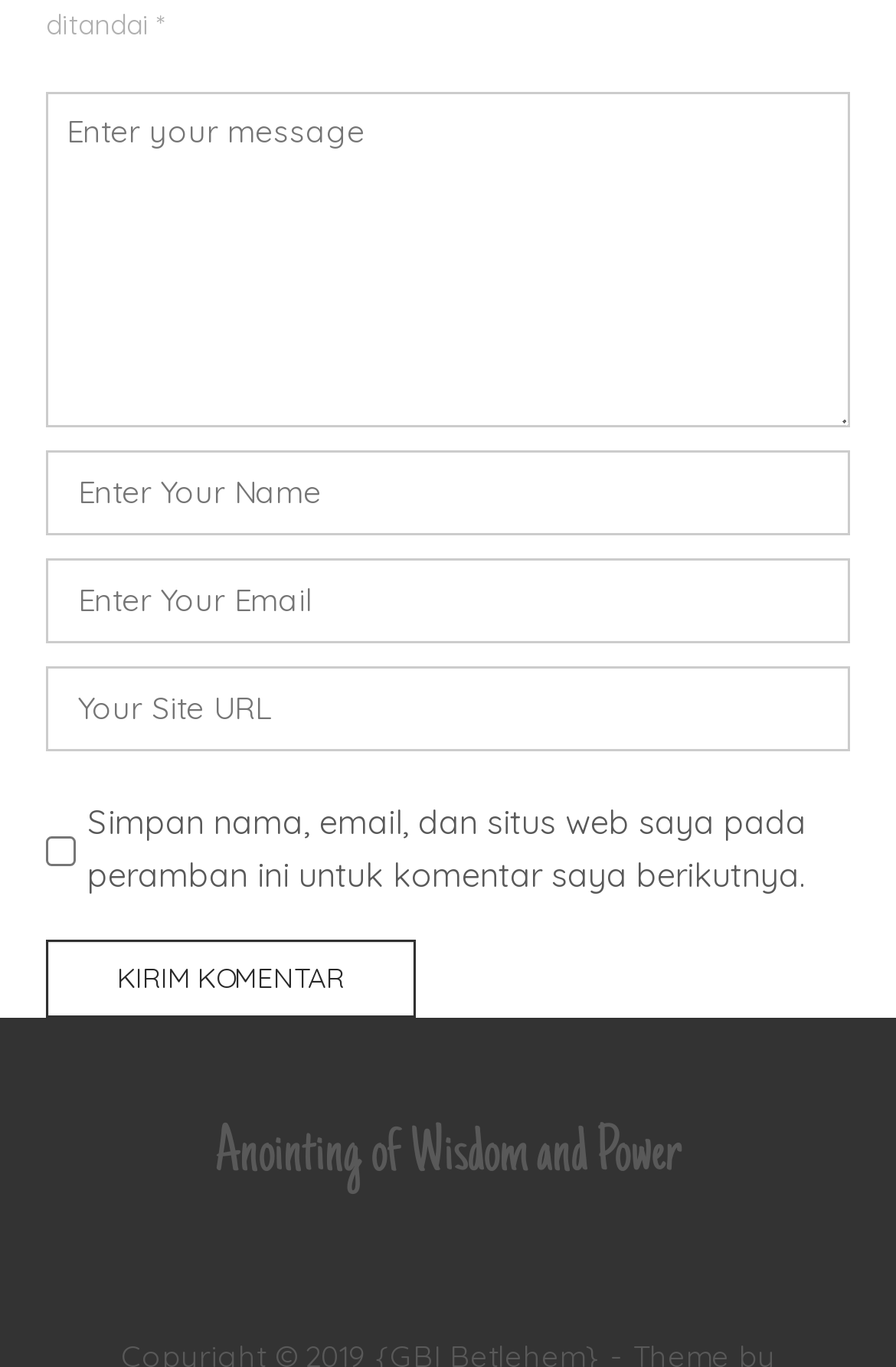What is the minimum number of fields required to be filled?
Please provide a detailed and thorough answer to the question.

The webpage has four textboxes: 'Komentar', 'Nama', 'Email', and 'Situs Web'. The 'Situs Web' textbox is not required, as indicated by the 'required: False' attribute. The other three textboxes have the 'required: True' attribute, indicating that they must be filled.